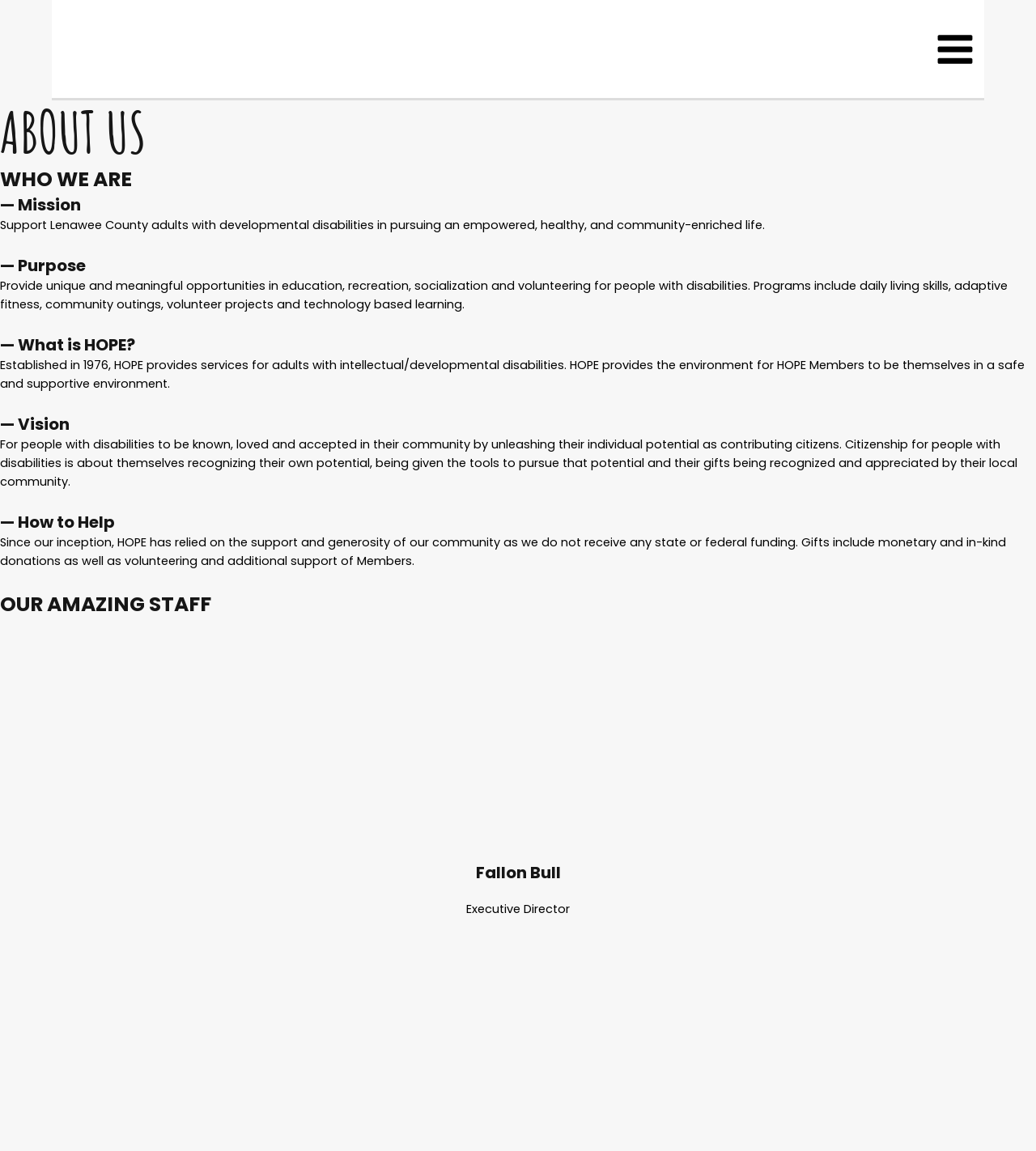Please reply with a single word or brief phrase to the question: 
What is the purpose of HOPE?

Provide unique opportunities